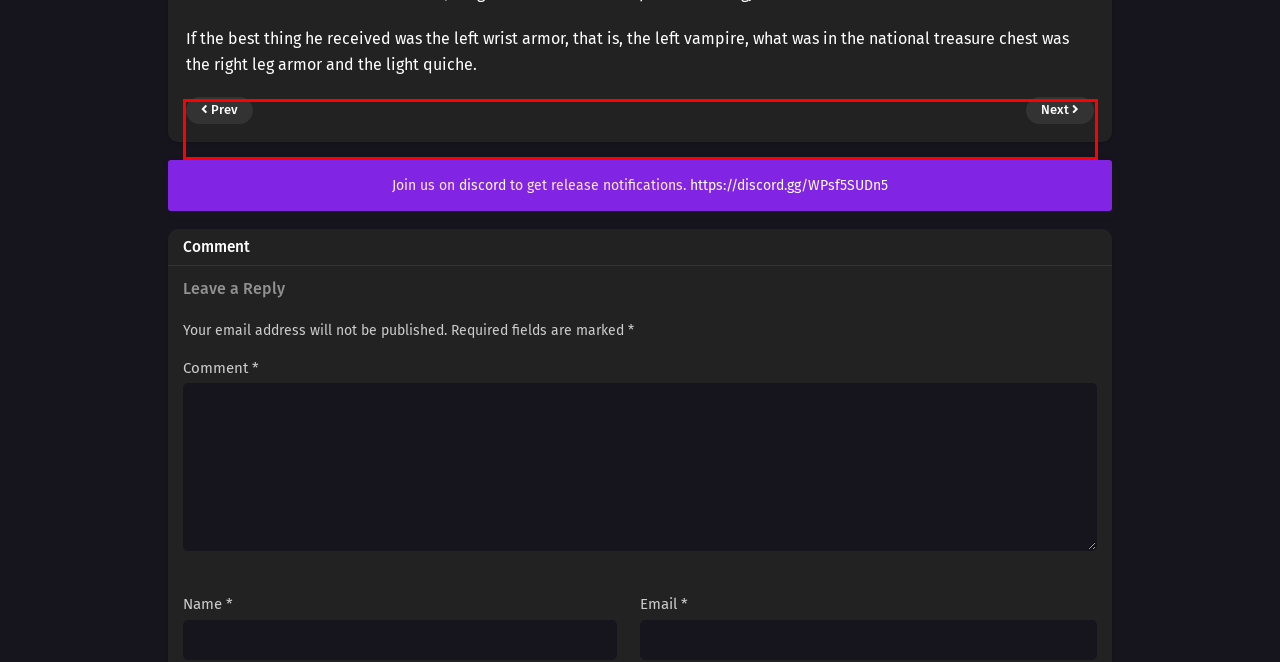You are given a screenshot with a red rectangle. Identify and extract the text within this red bounding box using OCR.

If the best thing he received was the left wrist armor, that is, the left vampire, what was in the national treasure chest was the right leg armor and the light quiche.